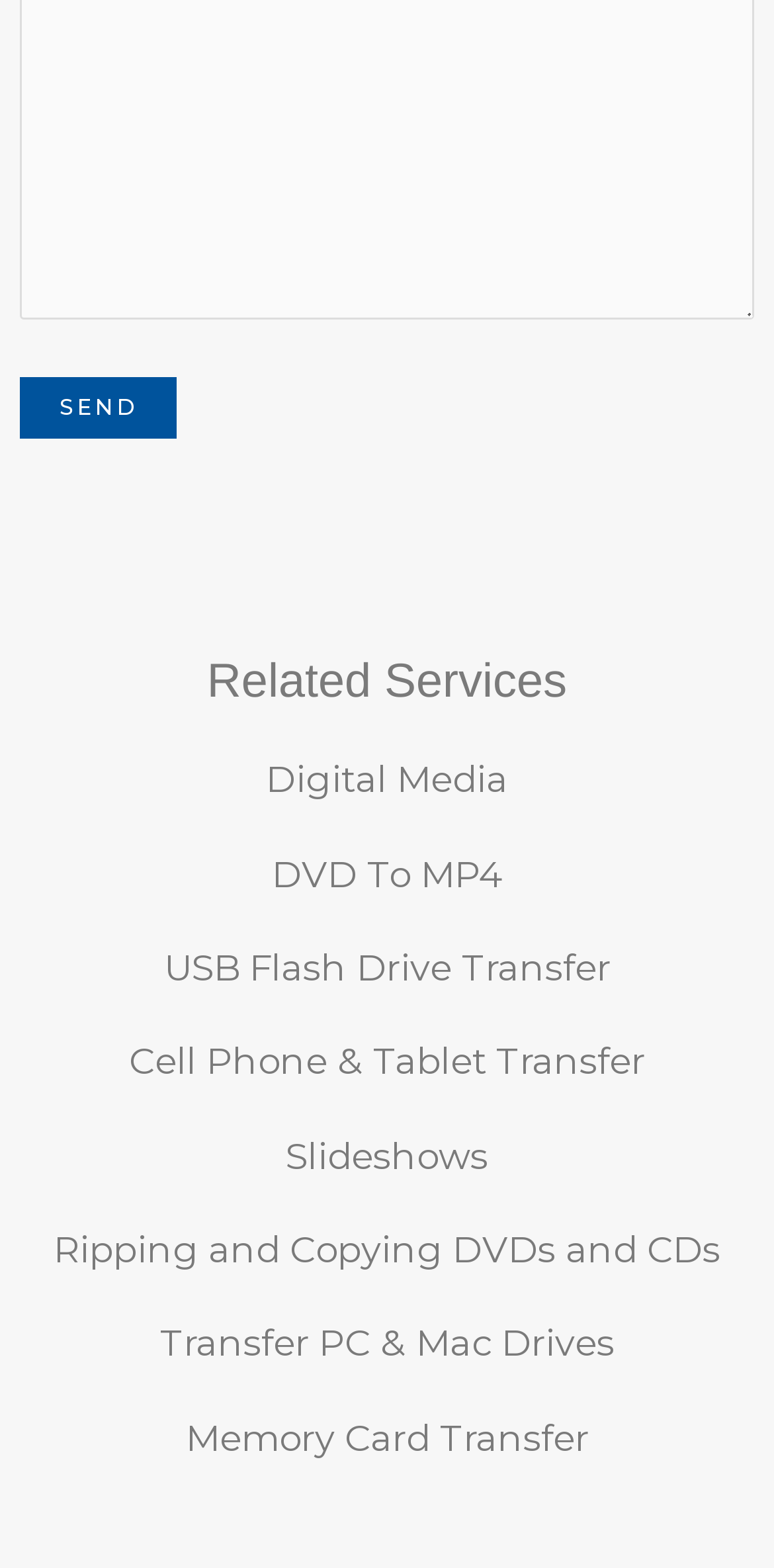Find the bounding box coordinates for the HTML element specified by: "DVD To MP4".

[0.351, 0.543, 0.649, 0.572]